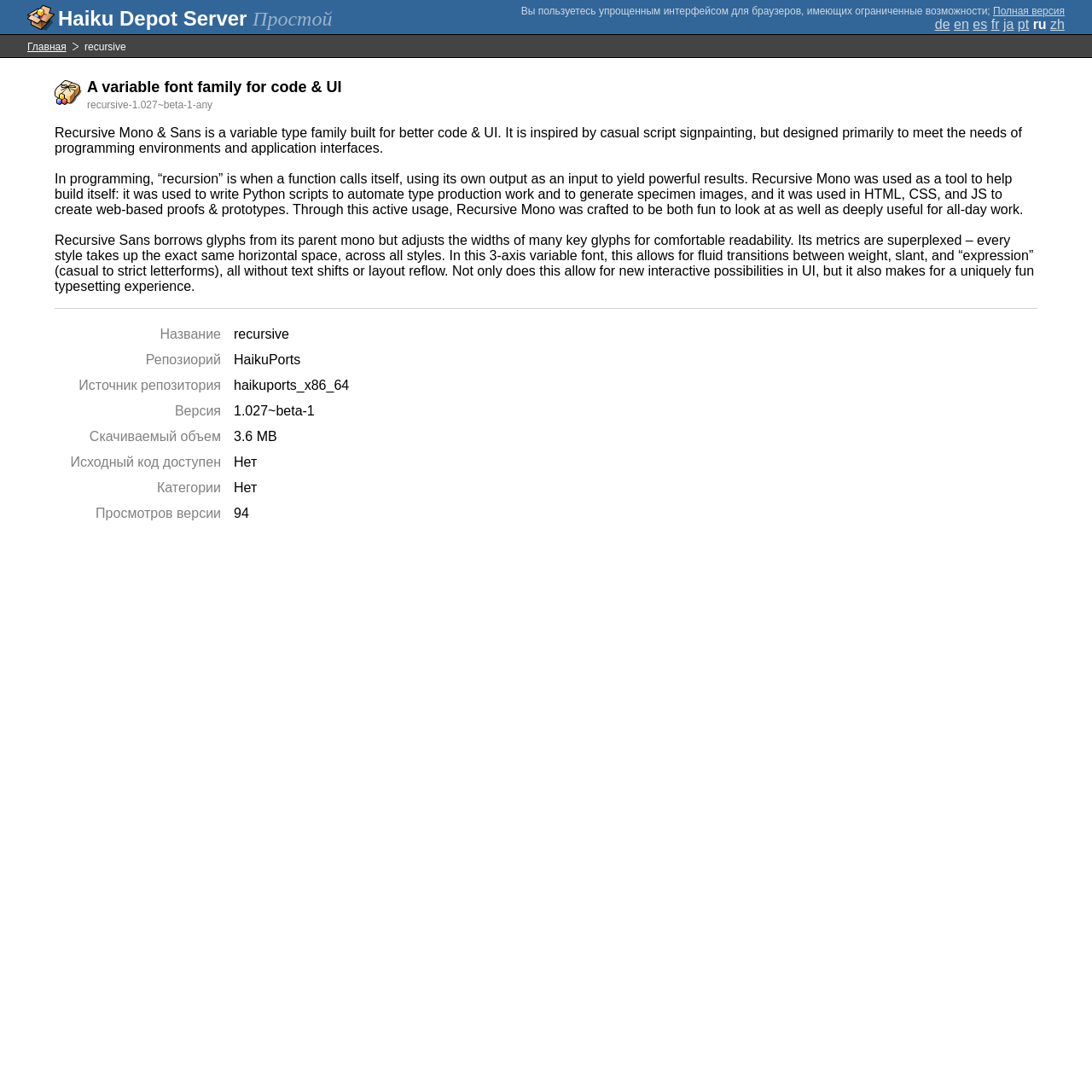What is the version of the font?
From the screenshot, supply a one-word or short-phrase answer.

1.027~beta-1